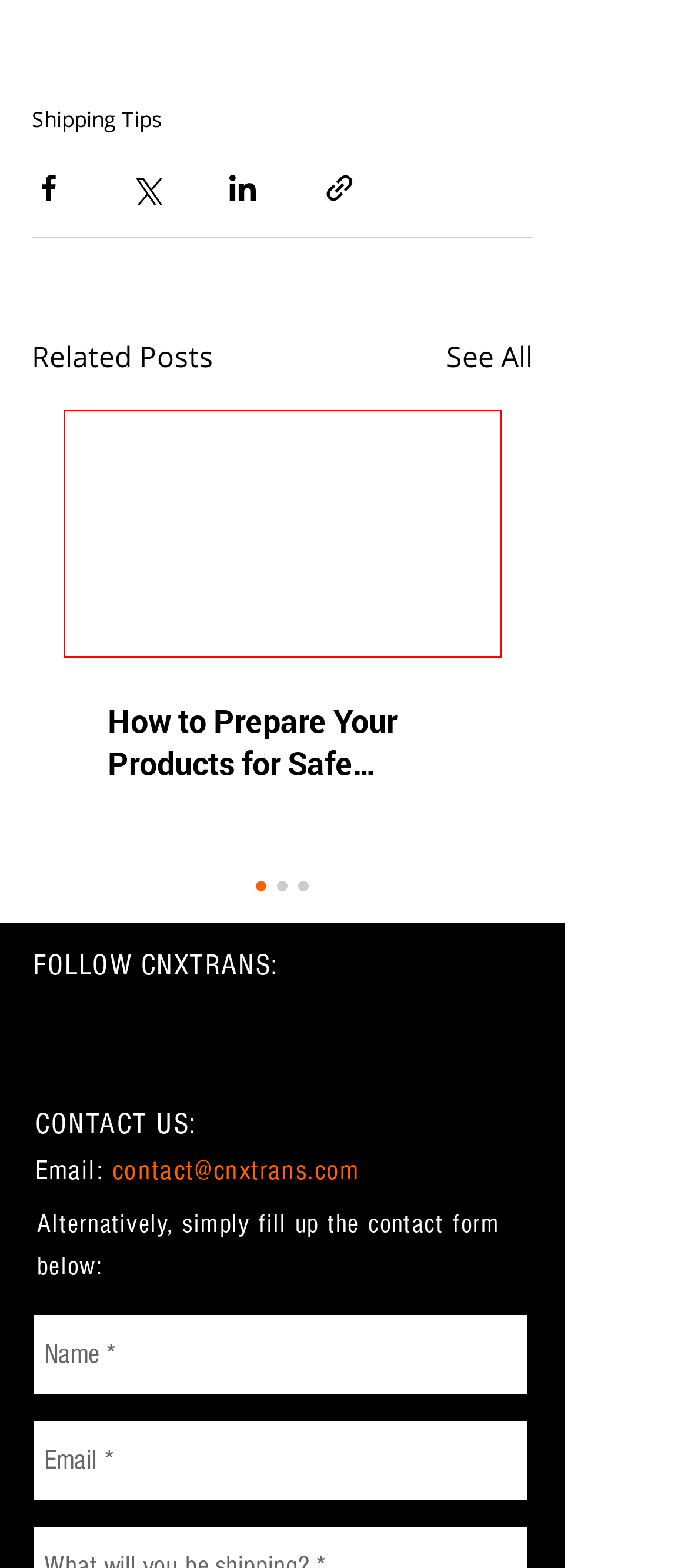Please examine the screenshot provided, which contains a red bounding box around a UI element. Select the webpage description that most accurately describes the new page displayed after clicking the highlighted element. Here are the candidates:
A. International Shipping from China via Air, Sea or Rail - Get Warehouse Address - CNXtrans
B. China Shipping & Ecommerce News, Tips and Guide - CNXtrans
C. CNXtrans: Top China Import Export Global Shipping Service
D. How to Prepare Your Products for Safe International Shipping: A Guide to Ensuring Smooth Arrivals
E. Shipping Tips
F. 当当网
G. 阿里1688
H. The Ultimate Guide to Incoterms for Beginners: Navigating International Trade with Confidence

D